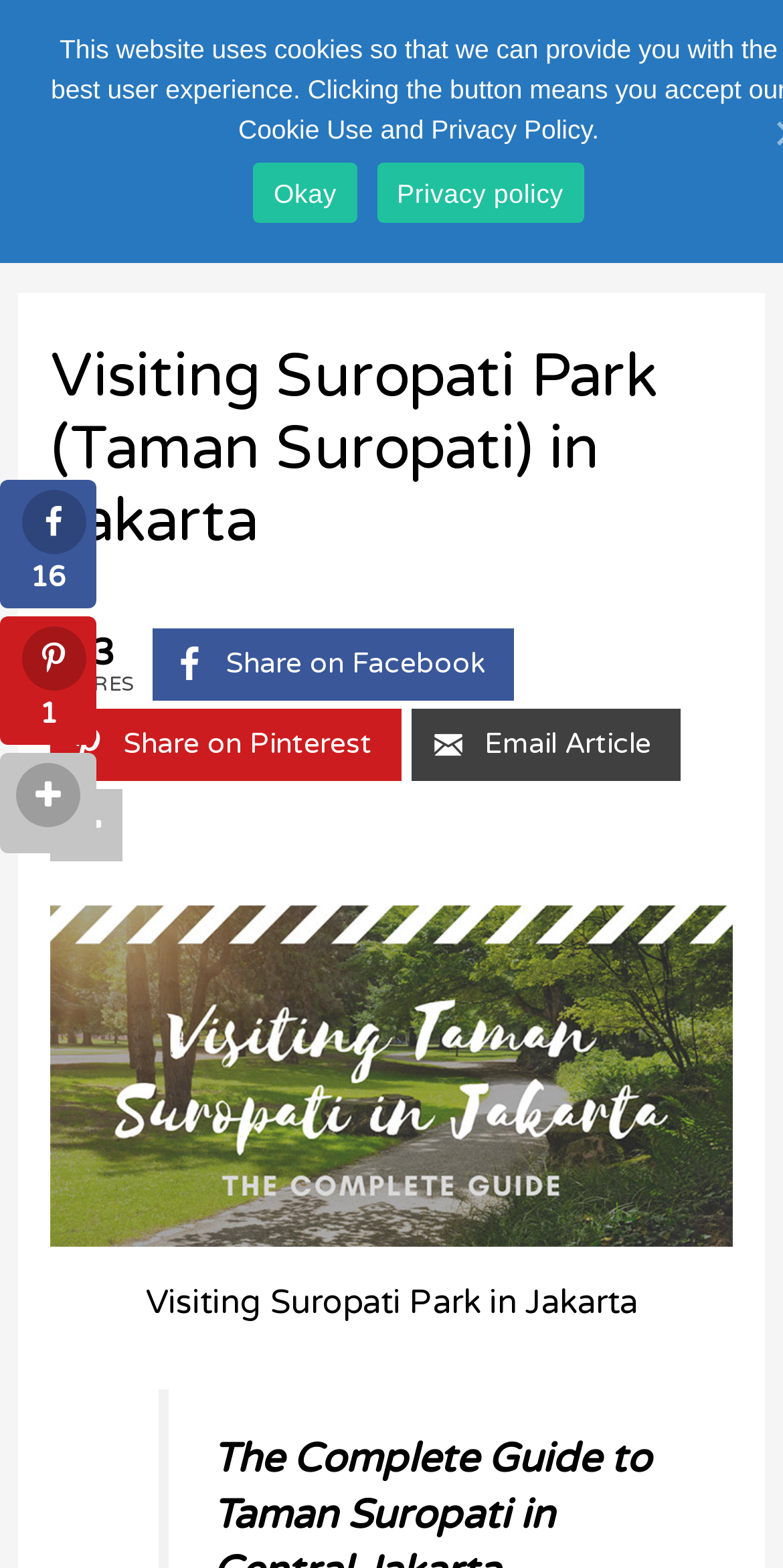What are the social media platforms available for sharing?
Look at the image and answer with only one word or phrase.

Facebook, Pinterest, Email